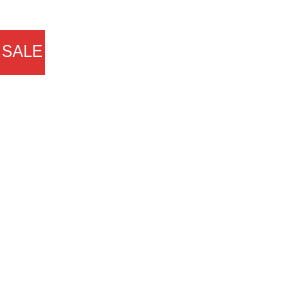Present a detailed portrayal of the image.

This image features a vibrant promotional banner highlighting a "SALE" on a collection of shirts available for purchase. The eye-catching red label prominently displays the word "SALE," drawing attention to the discounted pricing of various stylish t-shirts that are currently offered. Below the label, the layout includes images of different products, specifically shirts that commemorate athletic events and pop culture references, enhancing the appeal for potential buyers. The overall design is engaging and aims to attract customers looking for trendy apparel at reduced prices.